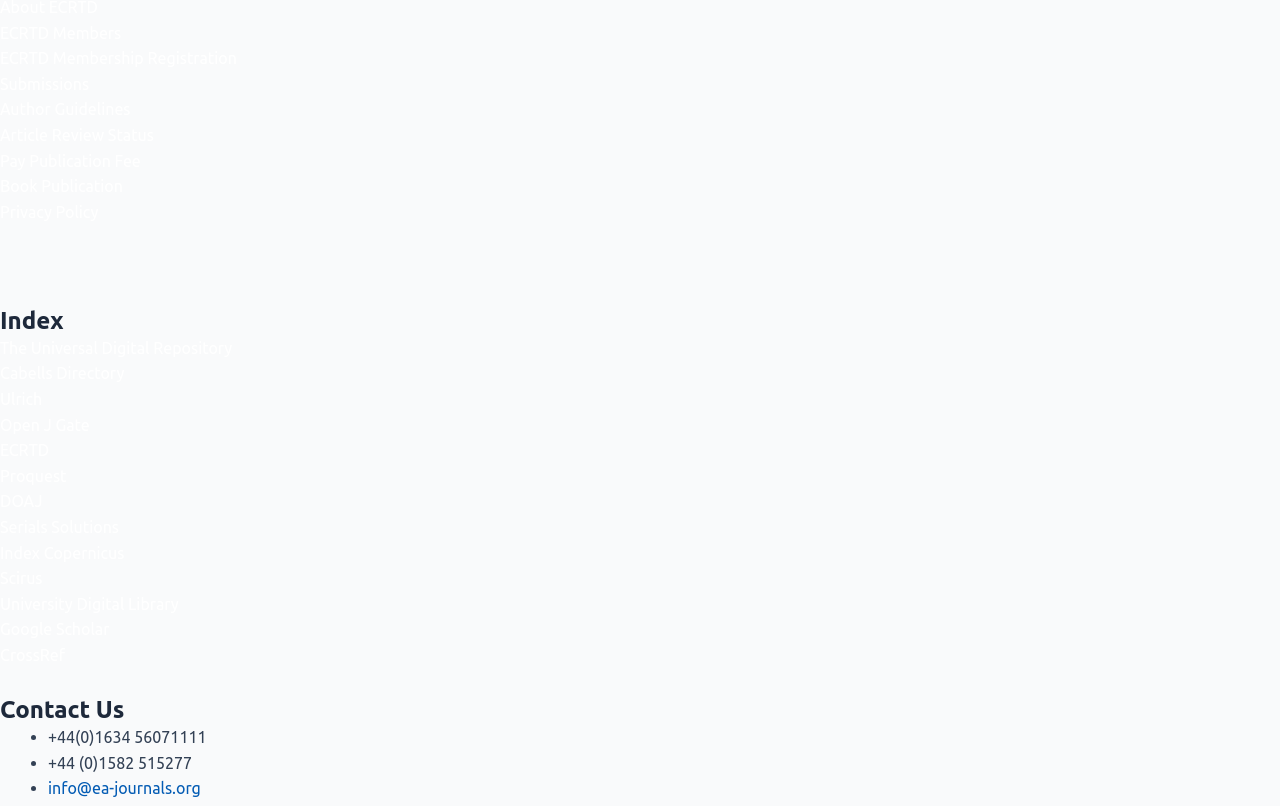How many links are provided in the webpage for indexing and database services?
Please provide a comprehensive answer to the question based on the webpage screenshot.

The webpage provides links to 12 different indexing and database services, including Cabells Directory, Ulrich, Open J Gate, and others, which can be used to access or publish academic content.